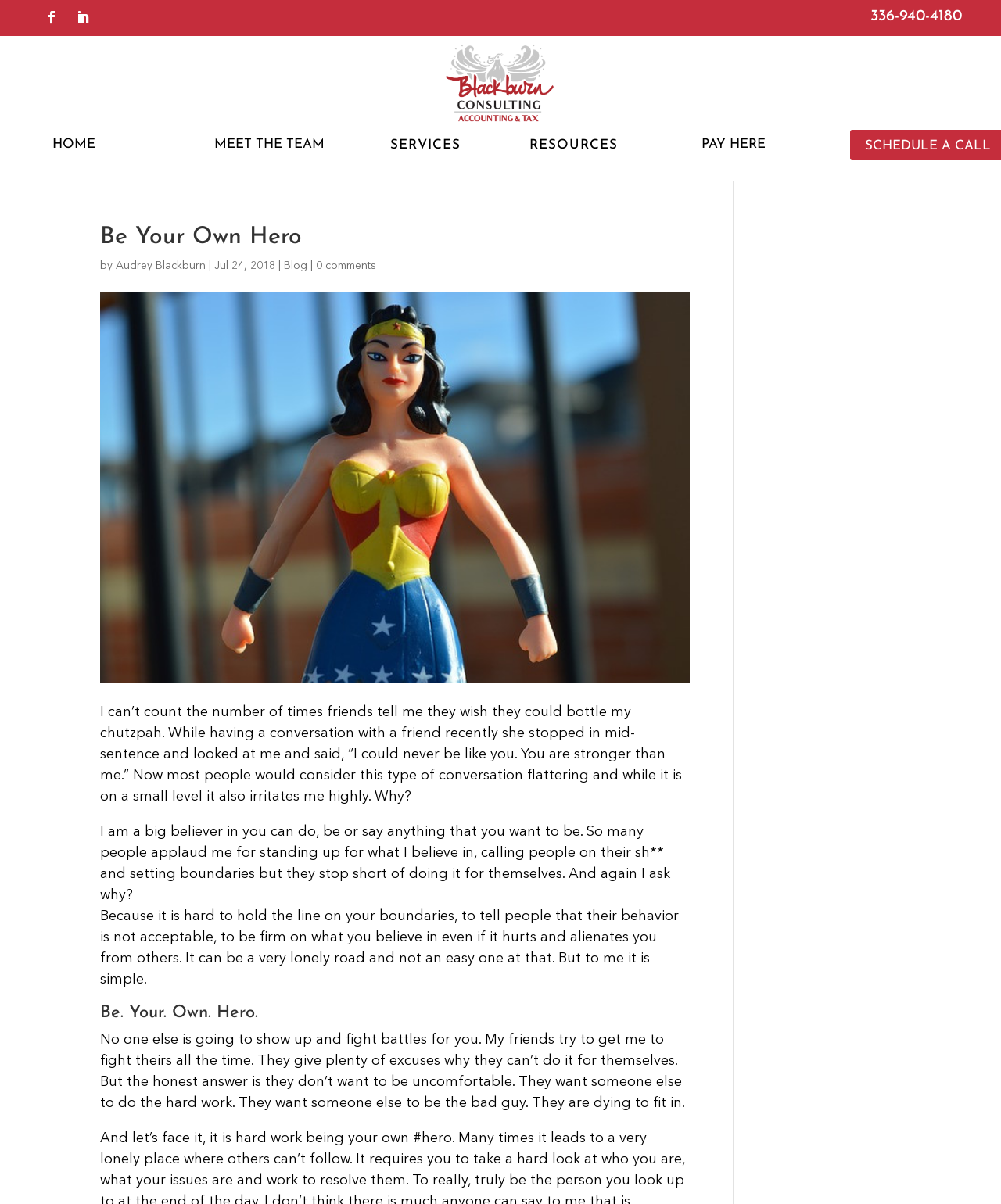Please provide a one-word or short phrase answer to the question:
How many links are there in the top navigation menu?

5